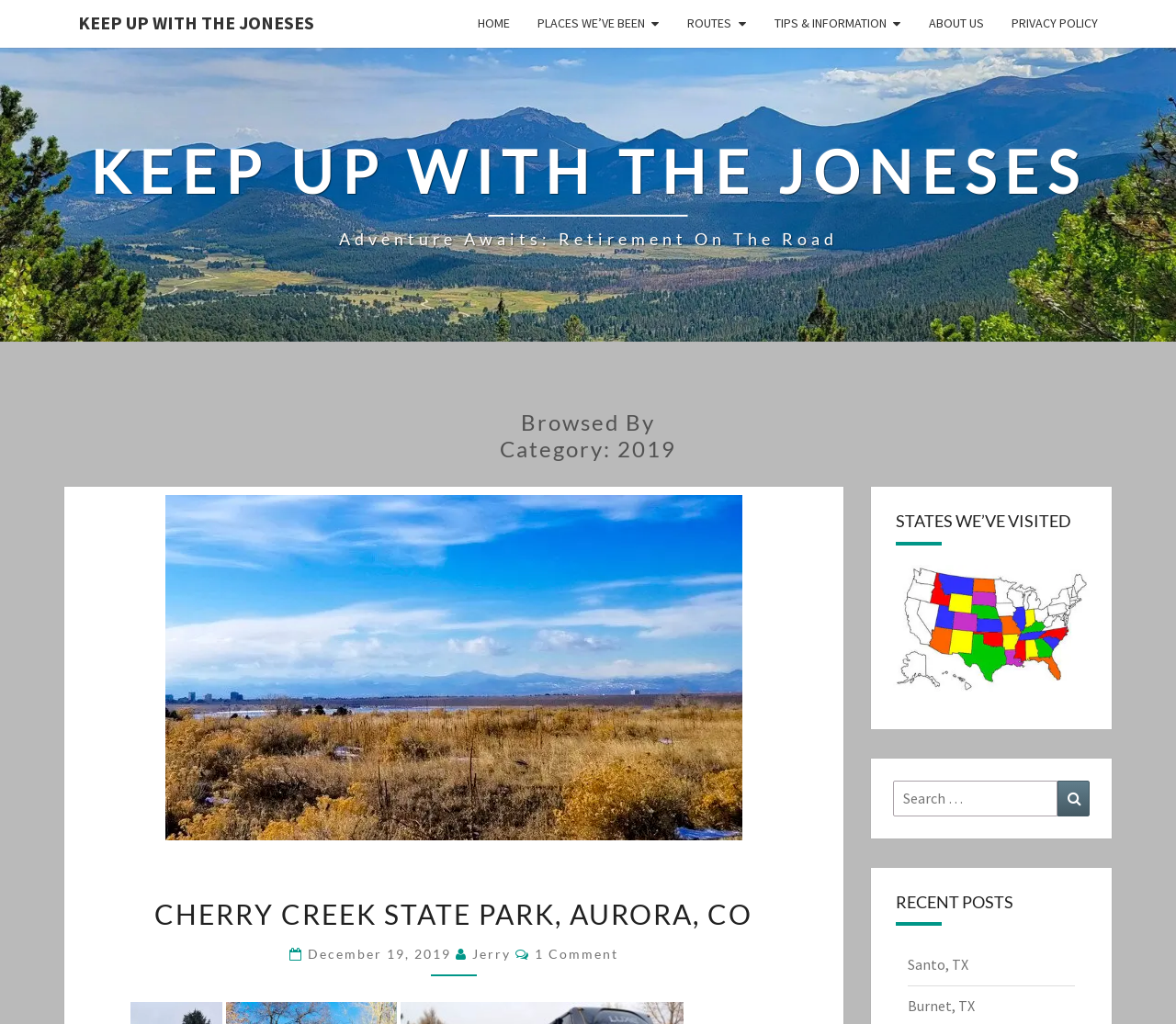What is the title of the first blog post?
Using the details from the image, give an elaborate explanation to answer the question.

I looked at the blog post section and found the first heading, which is 'CHERRY CREEK STATE PARK, AURORA, CO', indicating that this is the title of the first blog post.